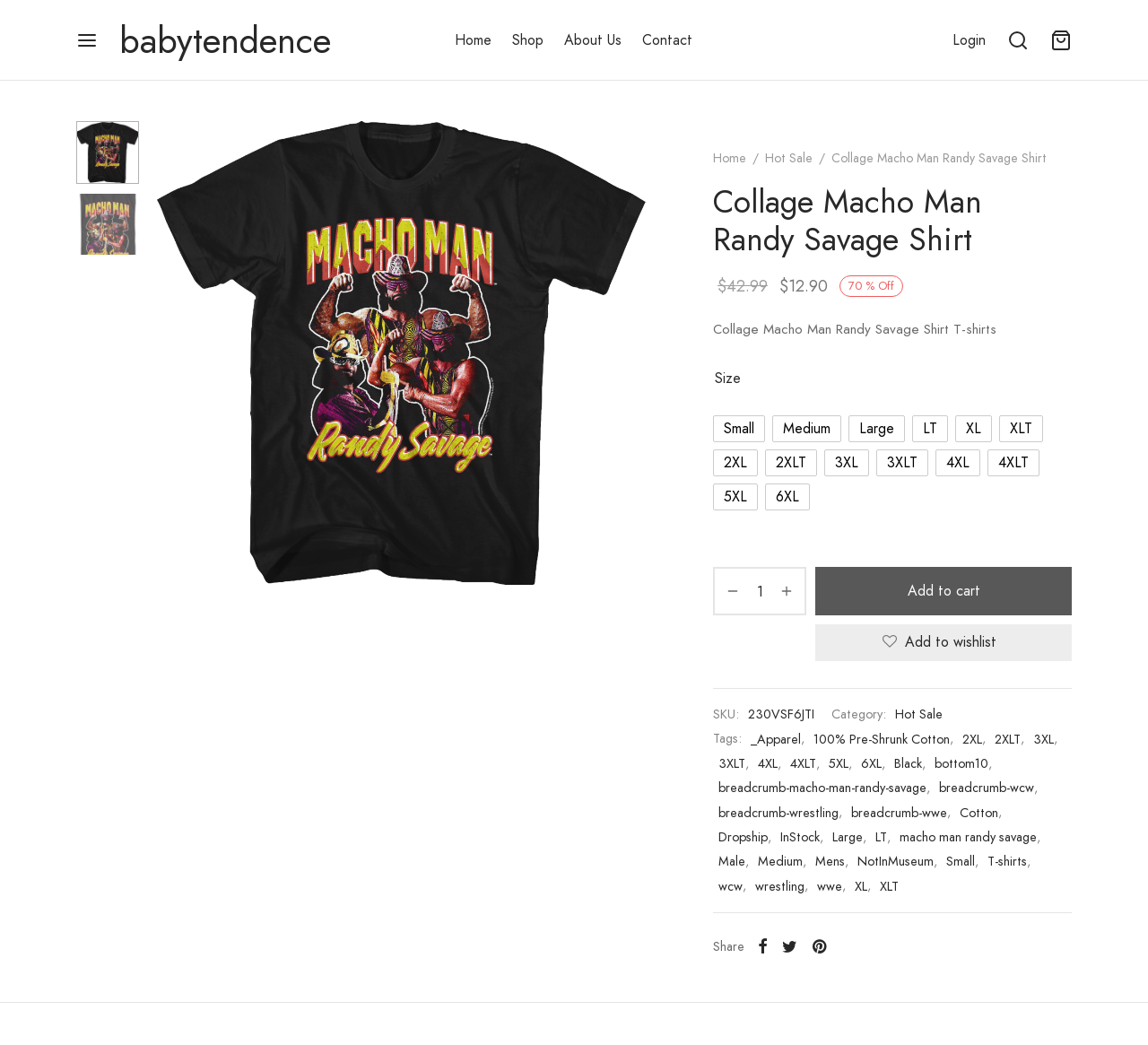What is the category of the product?
Please provide a detailed and comprehensive answer to the question.

I found the answer by looking at the link element with the text 'Hot Sale' which is located near the category information of the product, indicating the category of the product.